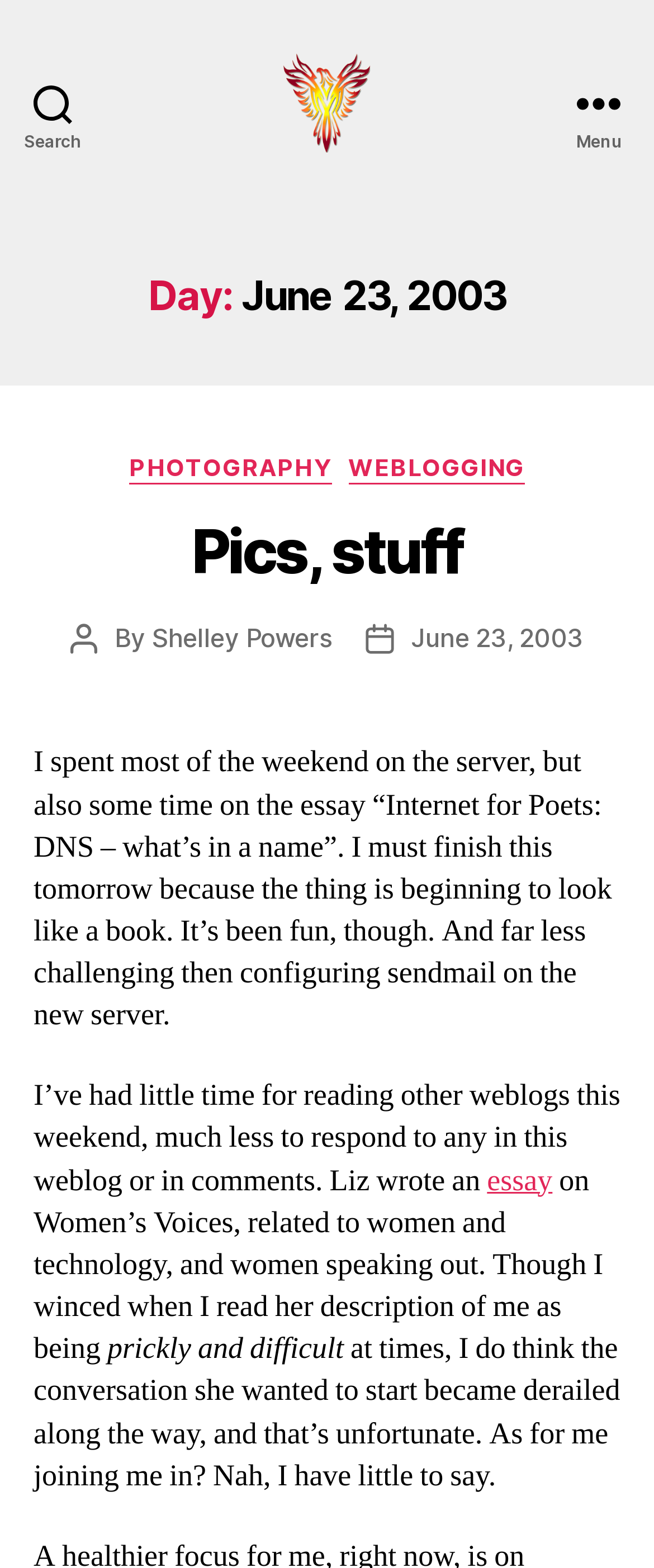Please find and report the primary heading text from the webpage.

Day: June 23, 2003